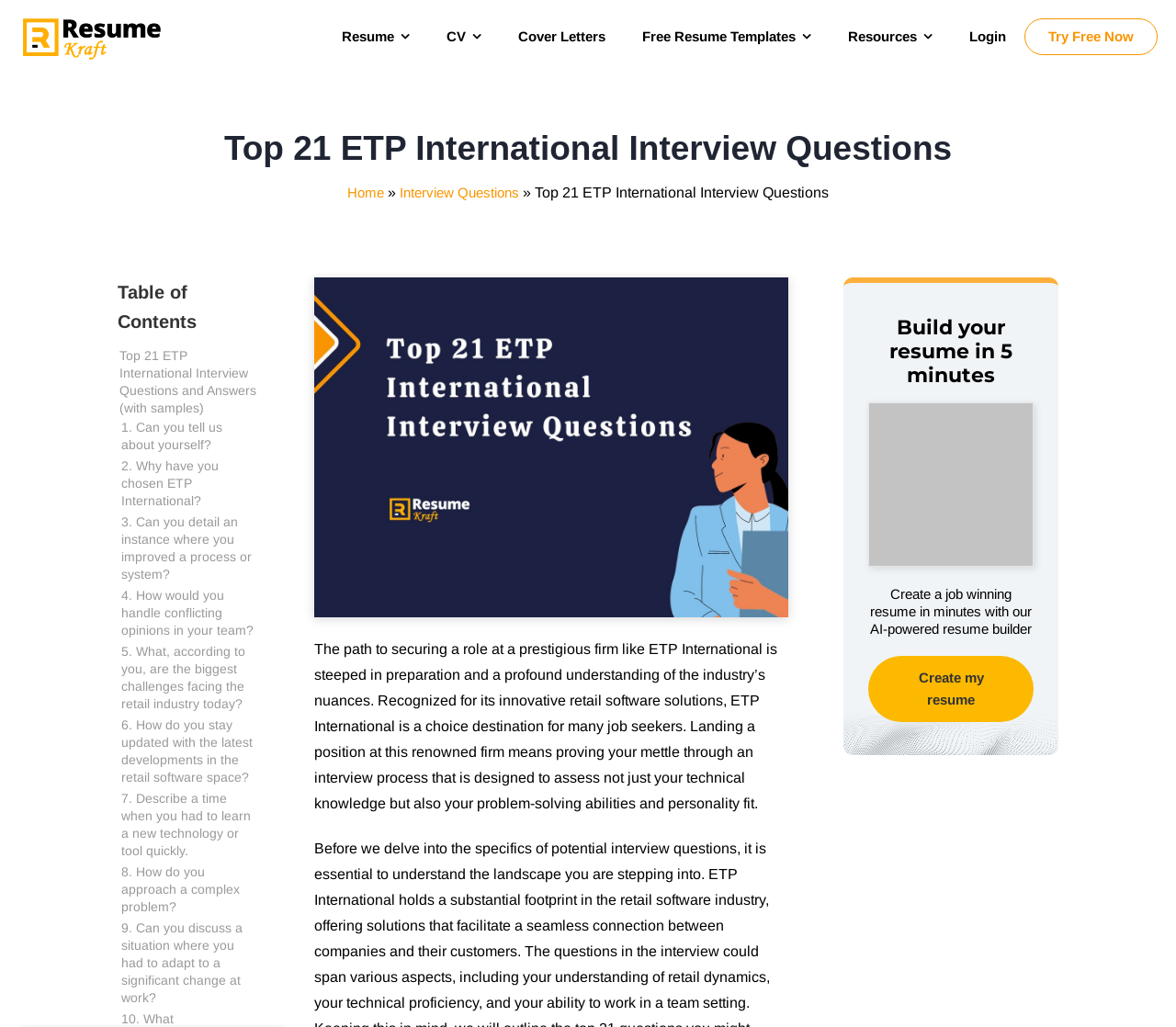Pinpoint the bounding box coordinates of the clickable area needed to execute the instruction: "Click on the 'Create my resume' button". The coordinates should be specified as four float numbers between 0 and 1, i.e., [left, top, right, bottom].

[0.739, 0.639, 0.879, 0.703]